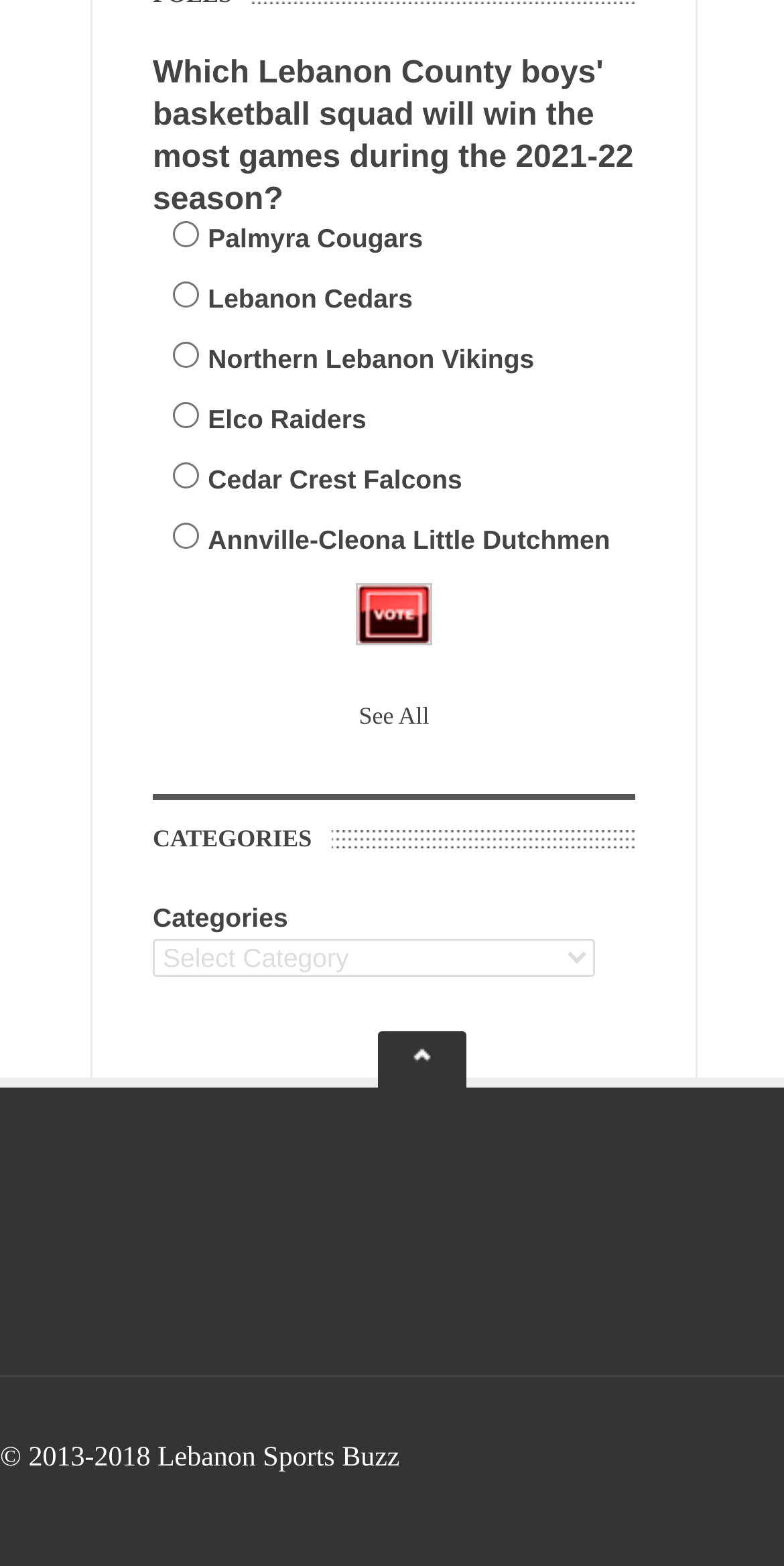Given the element description alt="back-to-top", identify the bounding box coordinates for the UI element on the webpage screenshot. The format should be (top-left x, top-left y, bottom-right x, bottom-right y), with values between 0 and 1.

[0.527, 0.665, 0.557, 0.687]